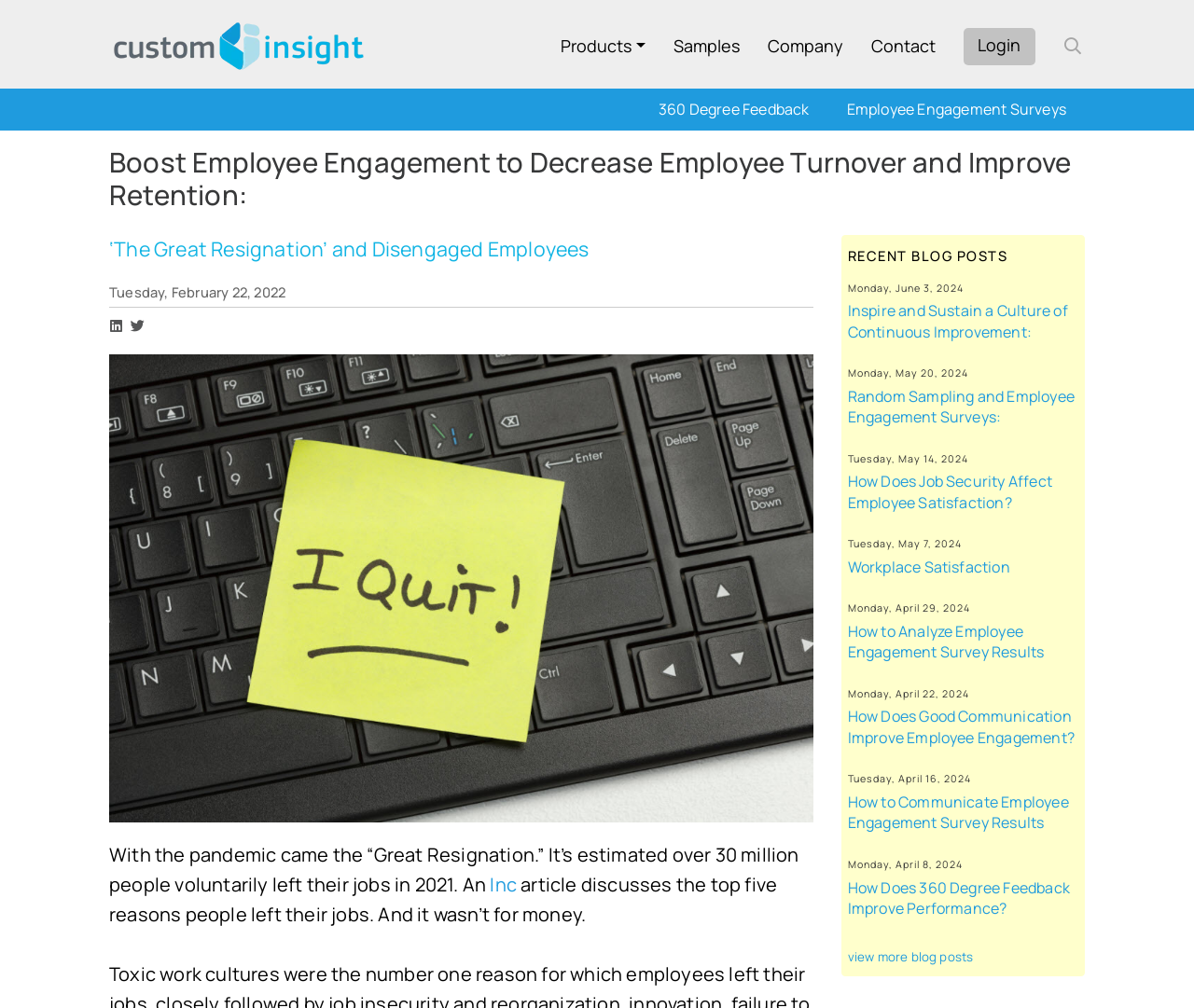How many recent blog posts are listed on the webpage?
Give a detailed explanation using the information visible in the image.

I found the number of recent blog posts by looking at the section with the heading 'RECENT BLOG POSTS', where I counted 8 blog post links with their corresponding dates.